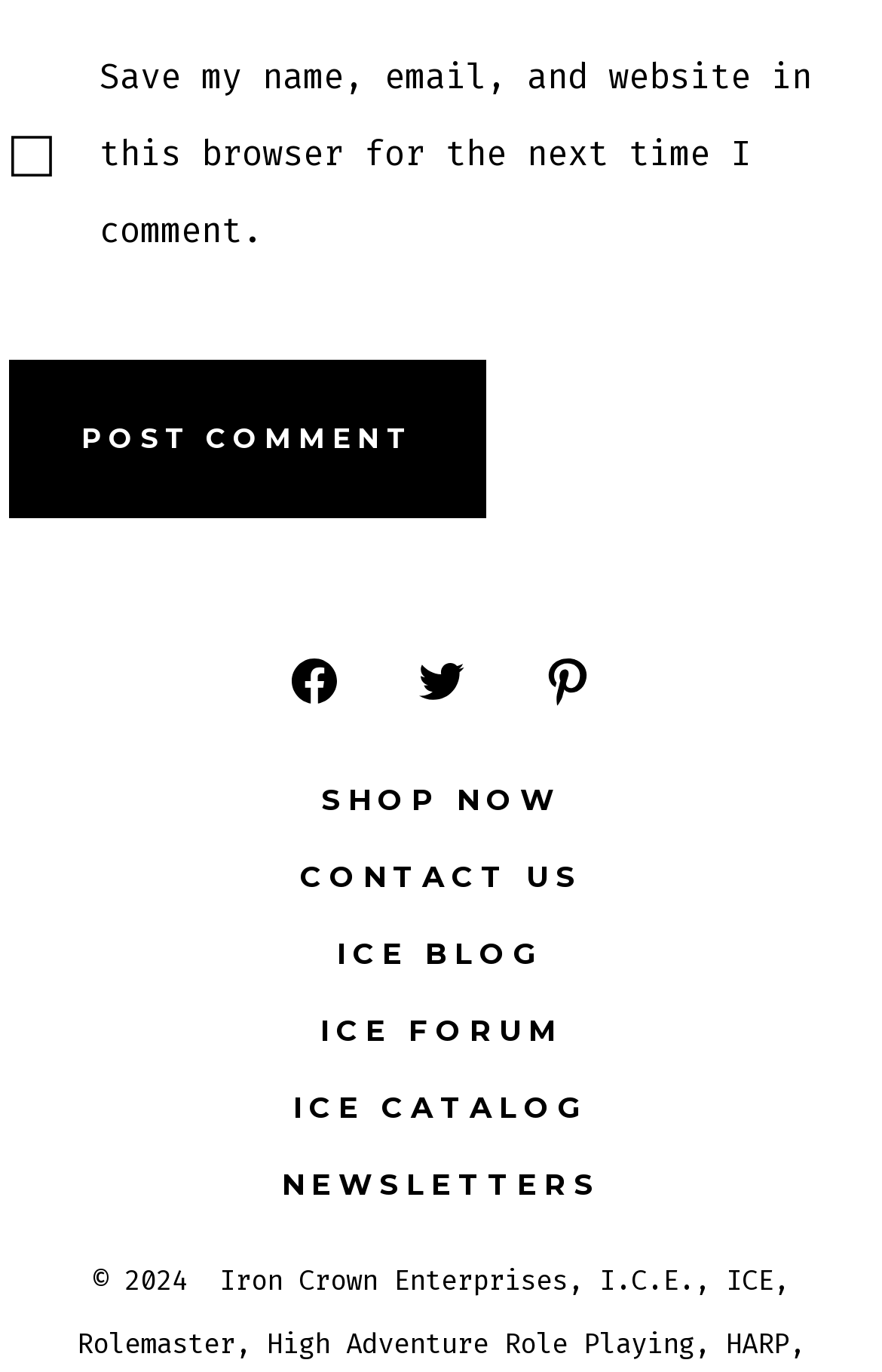Highlight the bounding box of the UI element that corresponds to this description: "ICE Catalog".

[0.0, 0.782, 1.0, 0.835]